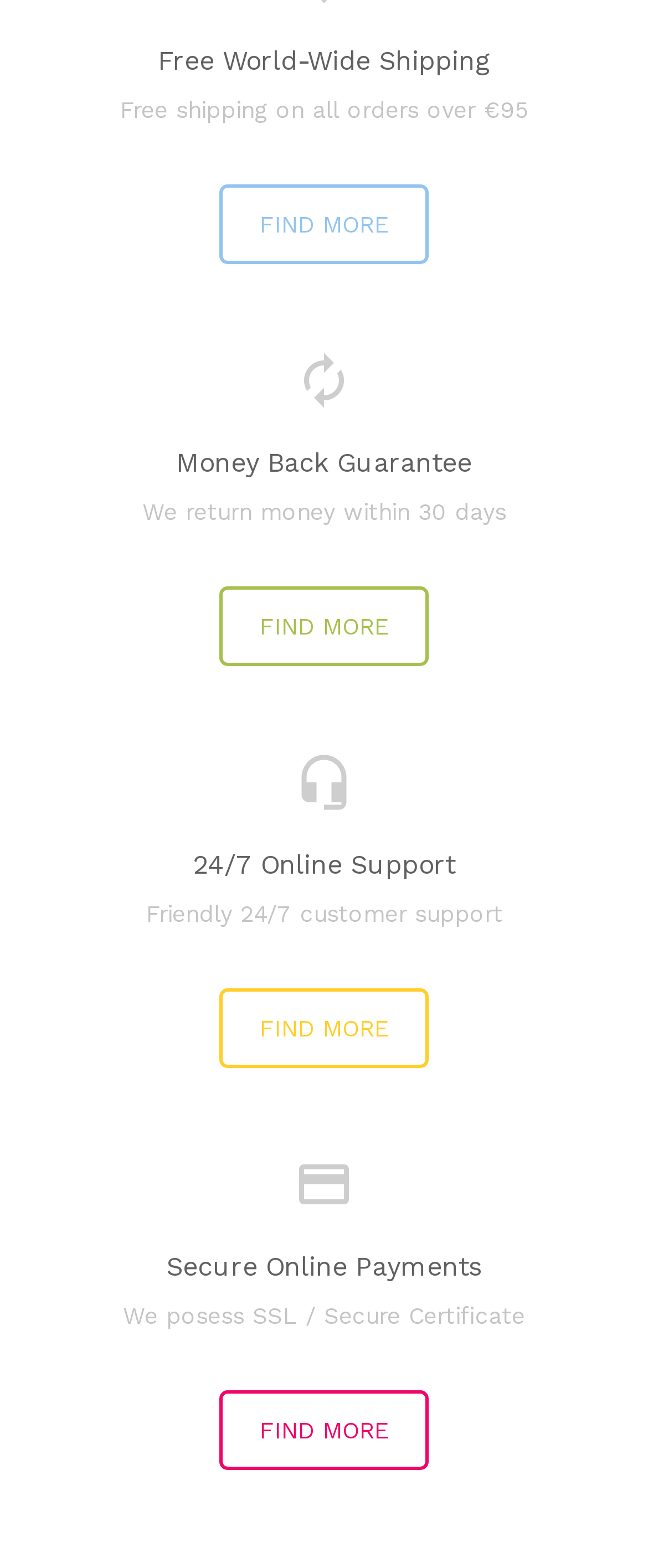How many days does the money back guarantee last?
Based on the visual details in the image, please answer the question thoroughly.

The webpage has a heading 'Money Back Guarantee' with a static text 'We return money within 30 days' below it, indicating that the money back guarantee lasts for 30 days.